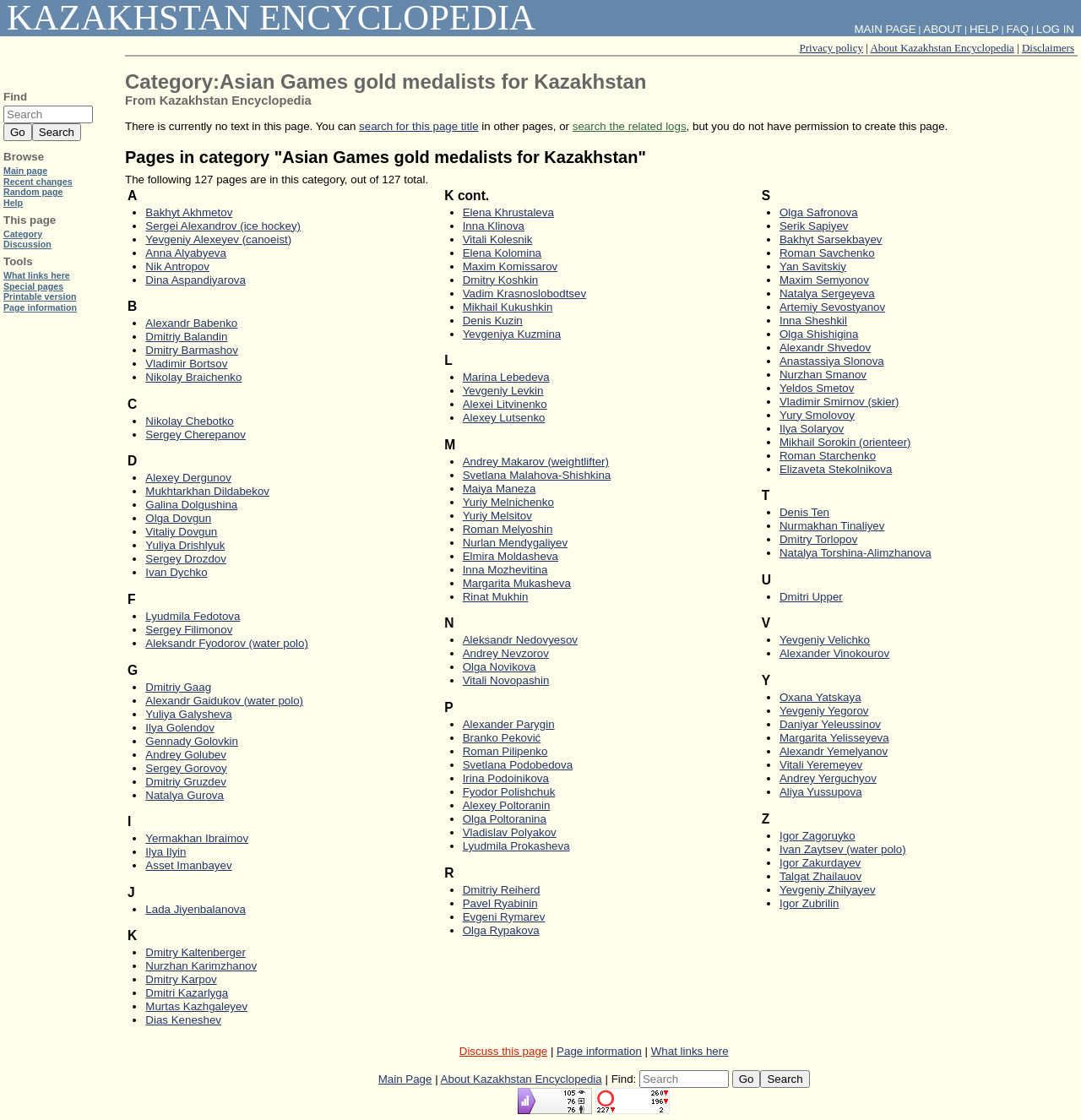Provide the bounding box coordinates of the HTML element described by the text: "name="s" placeholder="Search"". The coordinates should be in the format [left, top, right, bottom] with values between 0 and 1.

None